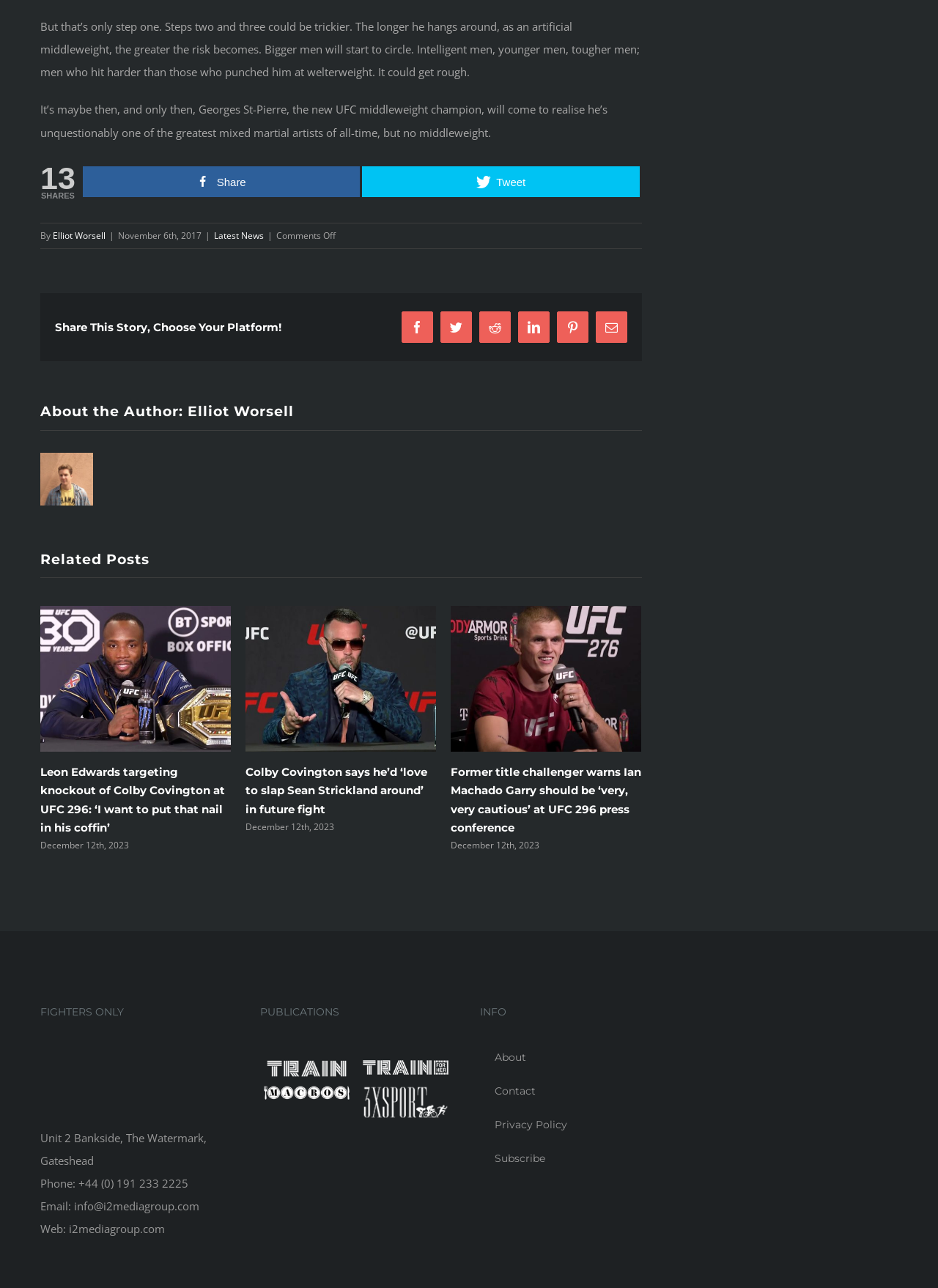Please provide a comprehensive answer to the question based on the screenshot: What is the author of the article?

The author of the article can be found by looking at the 'By' section, which is located below the title of the article. The text 'By' is followed by the author's name, which is 'Elliot Worsell'.